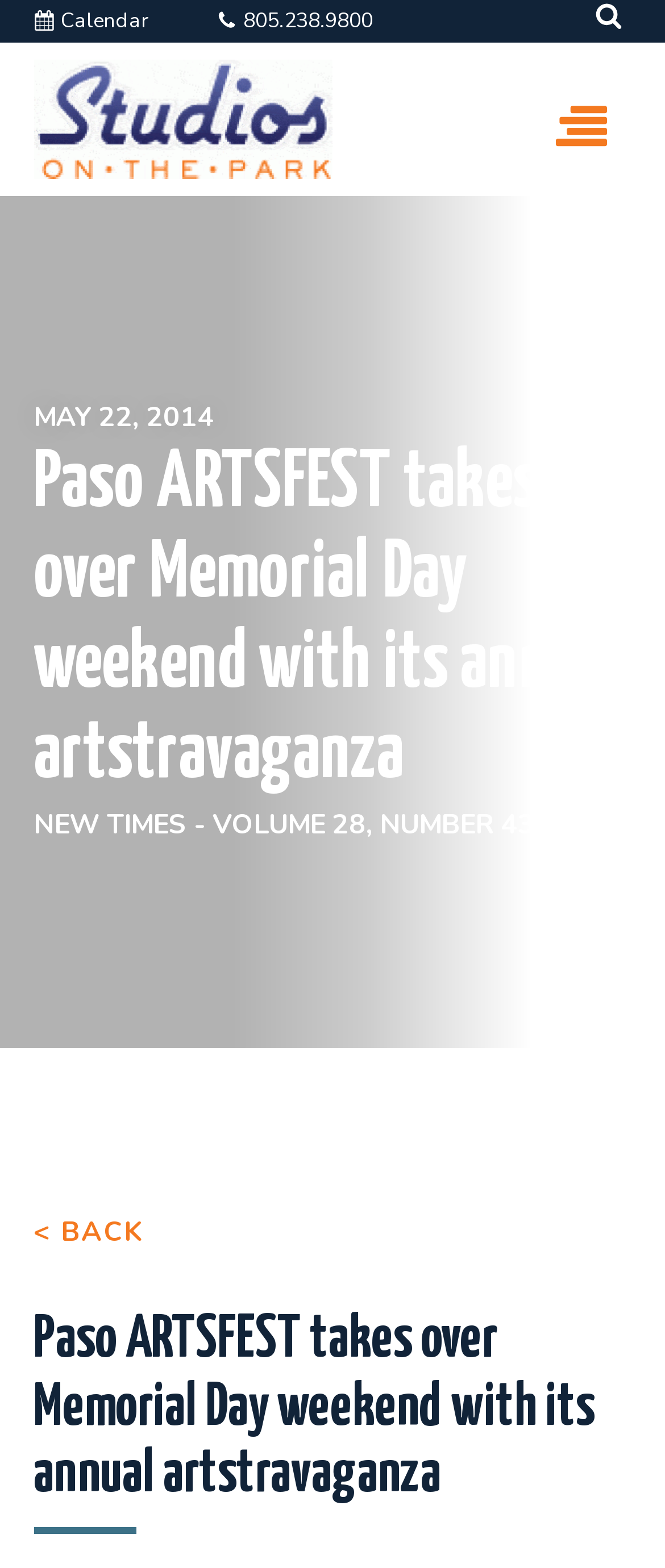What is the phone number?
Based on the visual, give a brief answer using one word or a short phrase.

805.238.9800